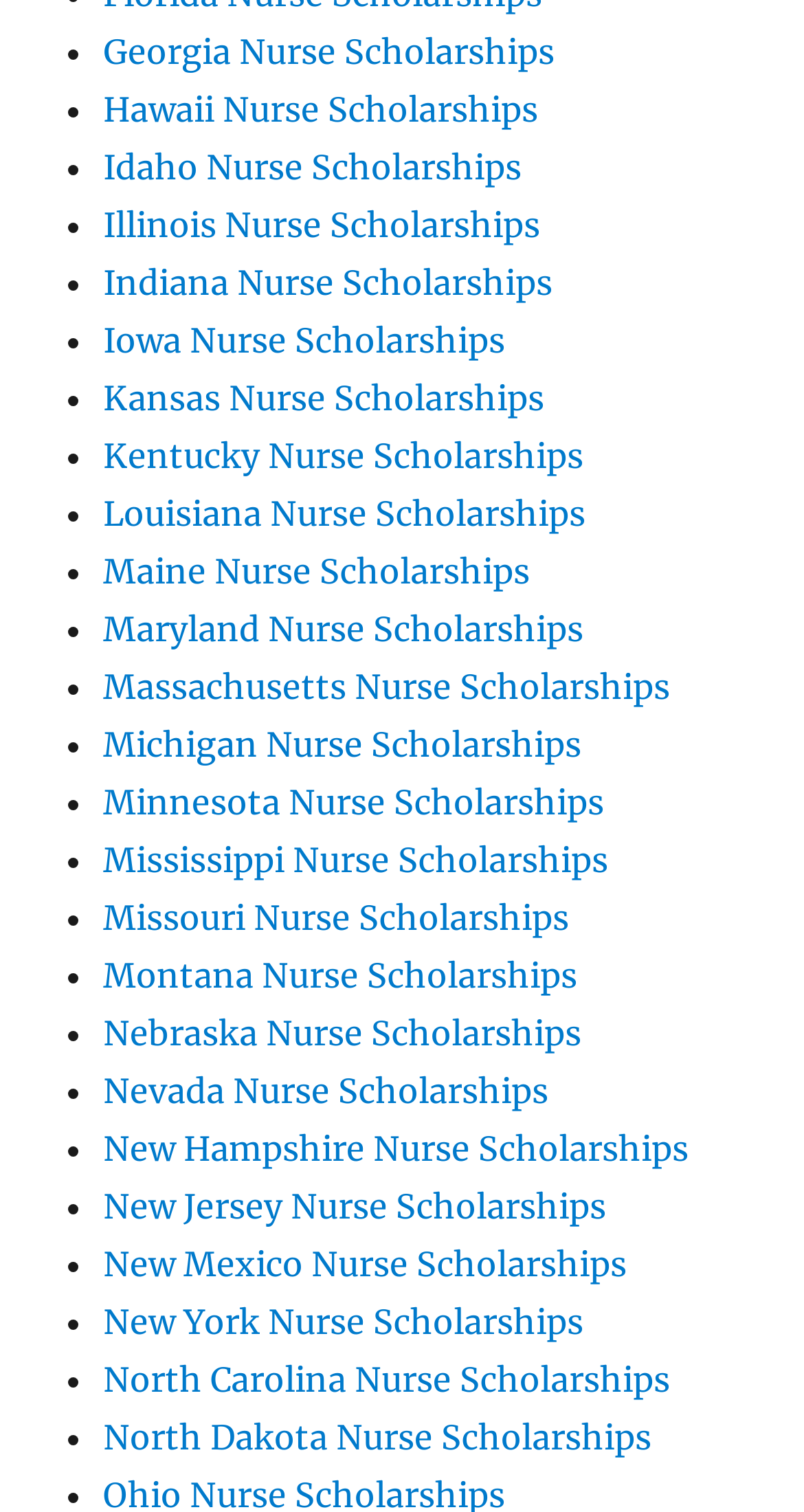Identify the bounding box coordinates for the region of the element that should be clicked to carry out the instruction: "Browse North Carolina Nurse Scholarships". The bounding box coordinates should be four float numbers between 0 and 1, i.e., [left, top, right, bottom].

[0.128, 0.899, 0.833, 0.926]